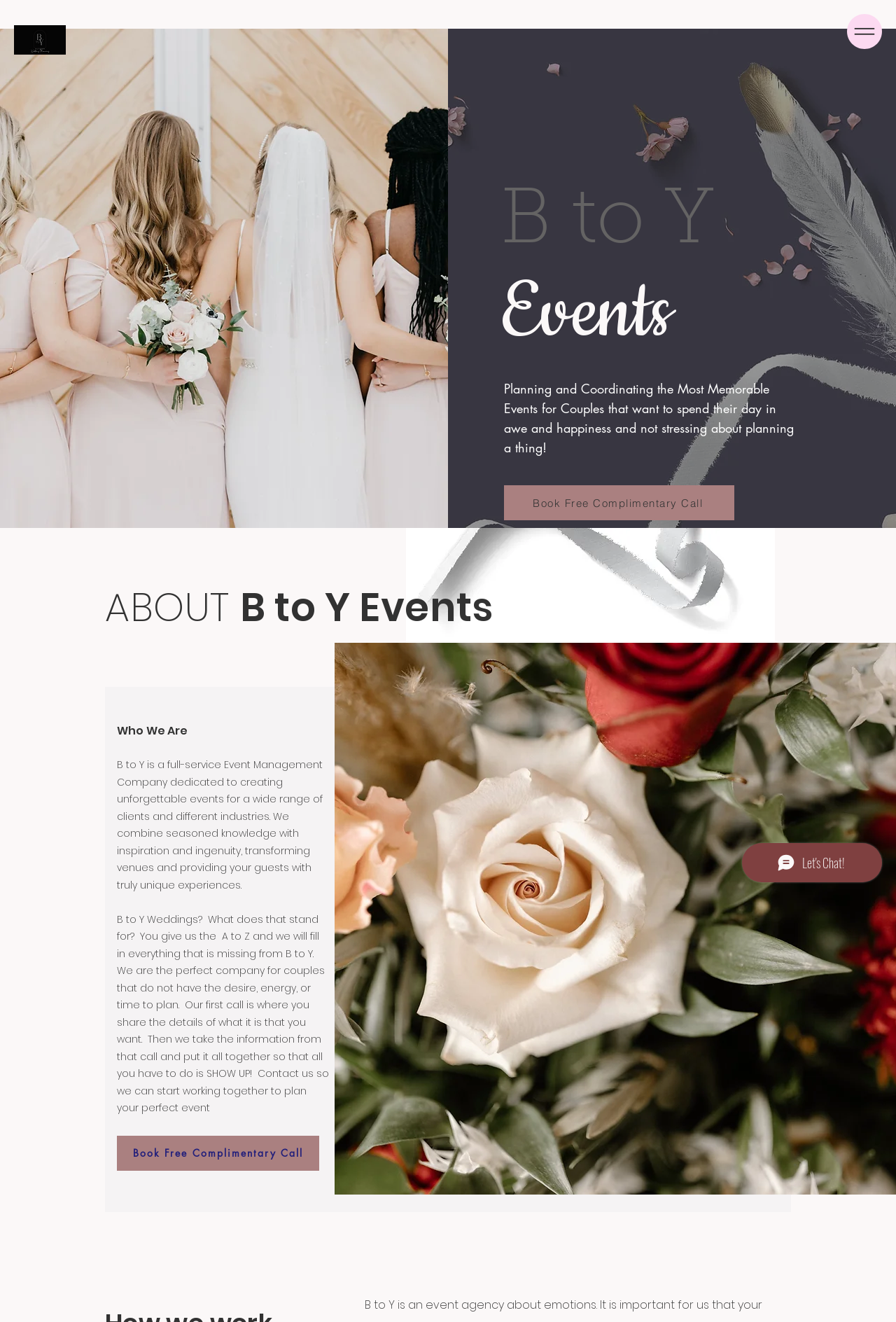Analyze the image and give a detailed response to the question:
What is the name of the service offered by B to Y for couples?

I found this information in the StaticText element that explains what B to Y Weddings stands for, stating 'You give us the A to Z and we will fill in everything that is missing from B to Y.'